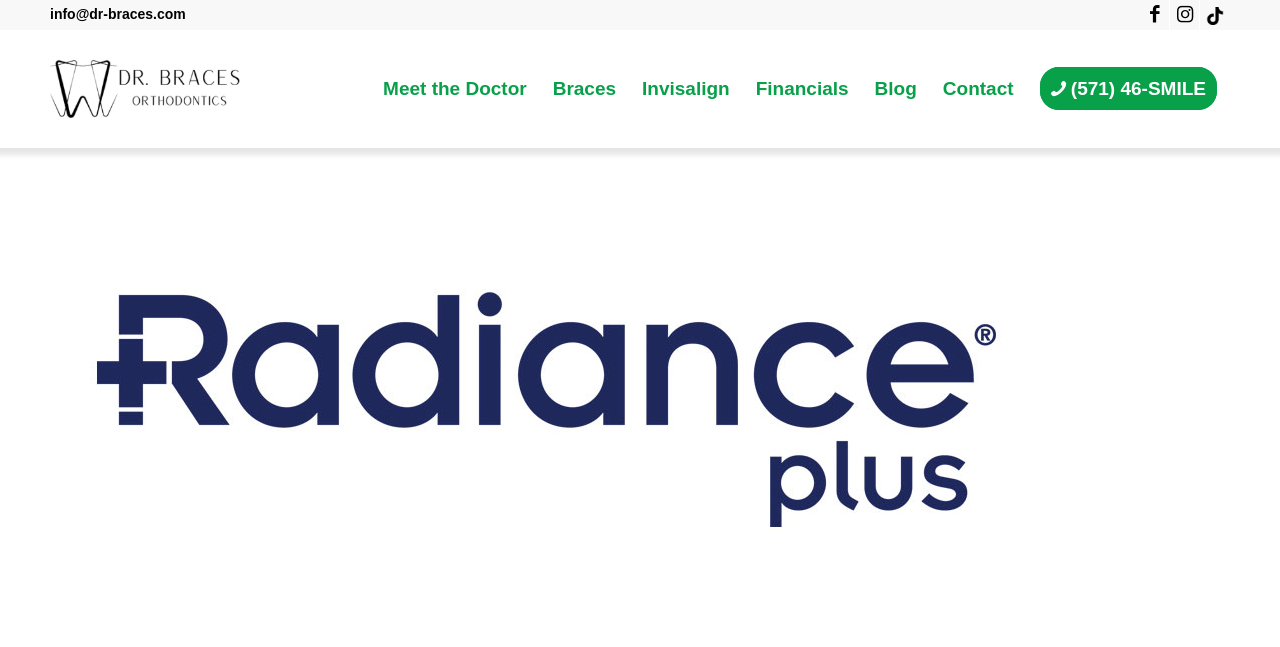Review the image closely and give a comprehensive answer to the question: What is the name of the orthodontic treatment?

The name of the orthodontic treatment can be inferred from the image at the top of the webpage, which has the text 'radiance plus'.